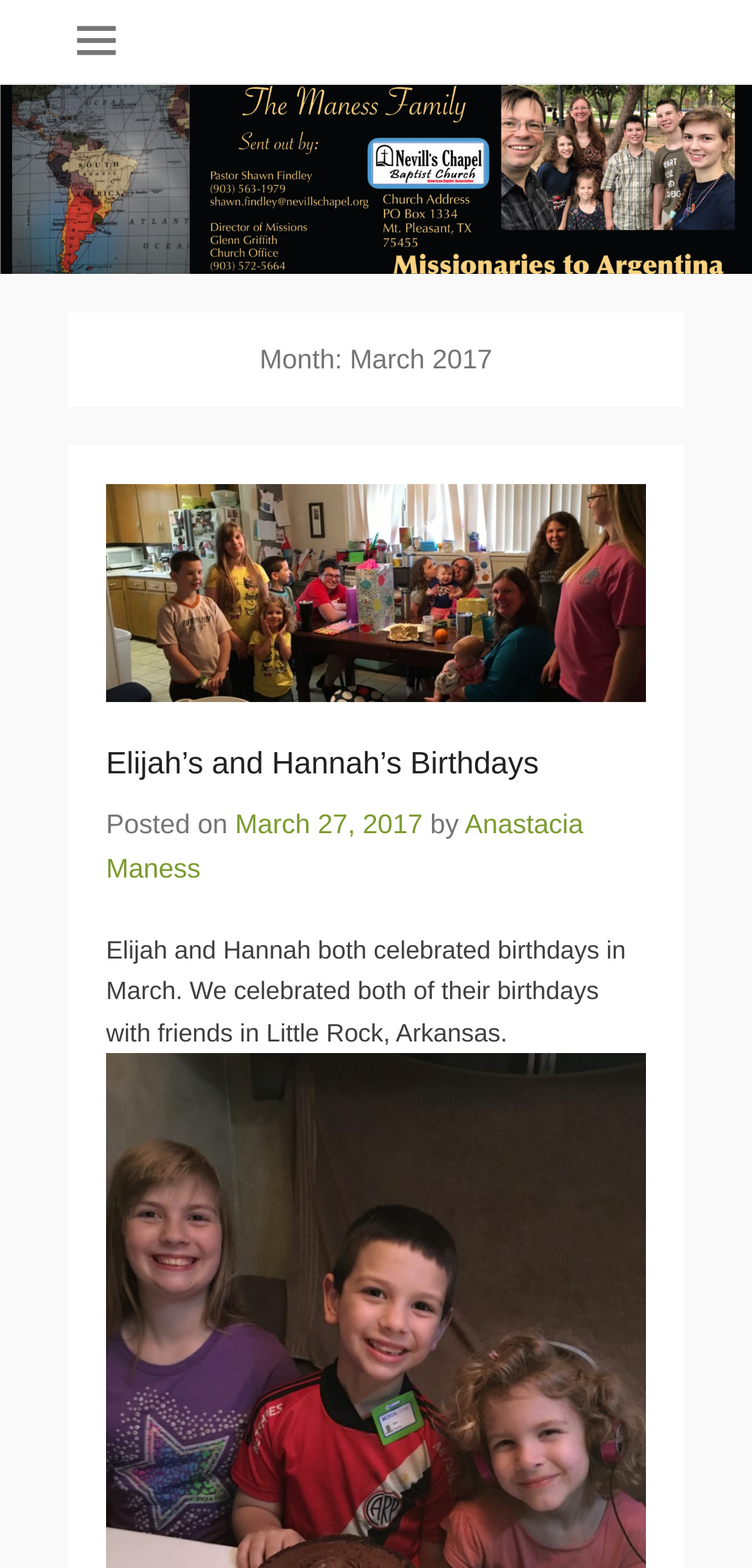Please provide the bounding box coordinate of the region that matches the element description: Elijah’s and Hannah’s Birthdays. Coordinates should be in the format (top-left x, top-left y, bottom-right x, bottom-right y) and all values should be between 0 and 1.

[0.141, 0.478, 0.717, 0.499]